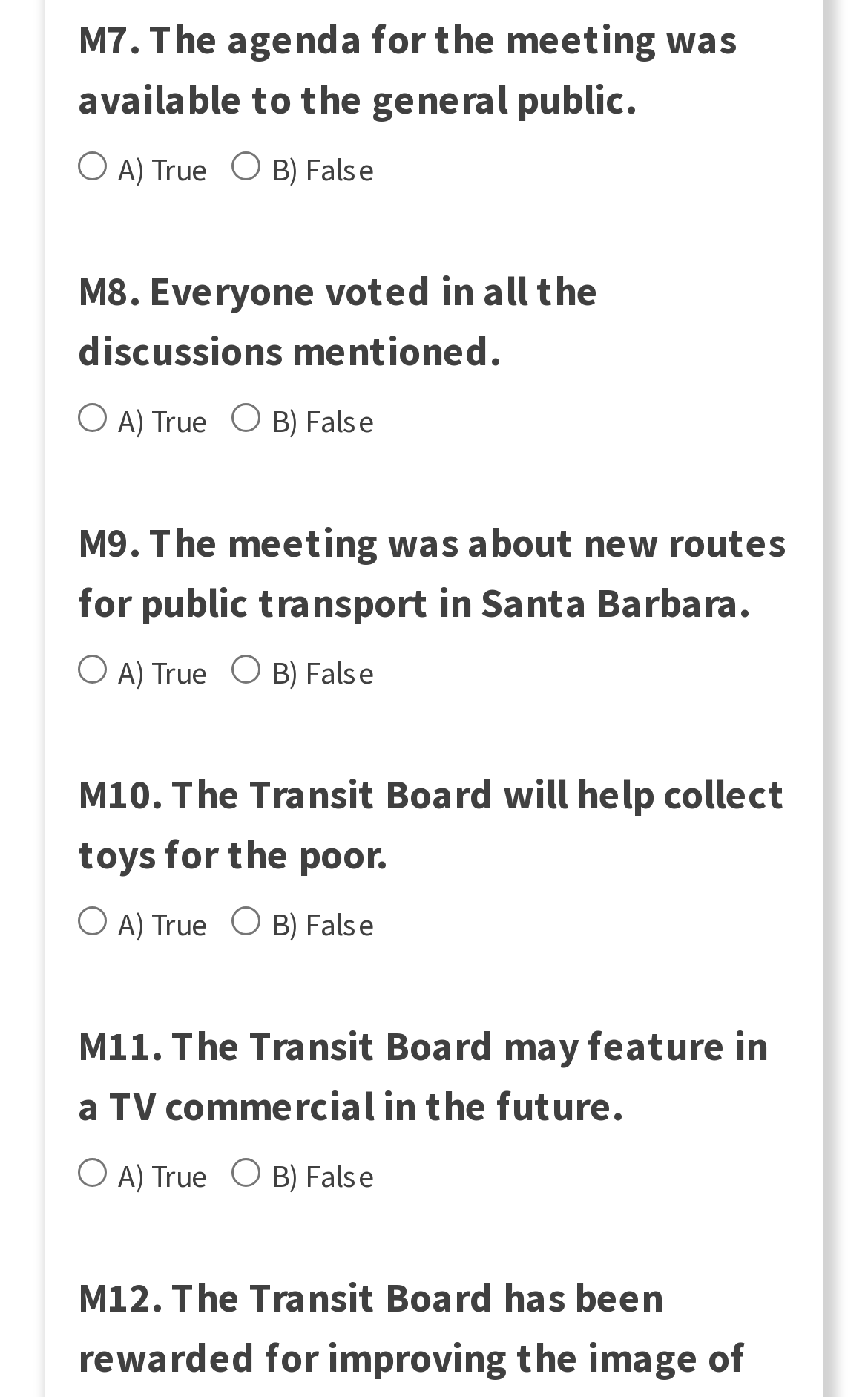Please reply to the following question with a single word or a short phrase:
Is the Transit Board mentioned in M10 going to help collect toys for the poor?

True